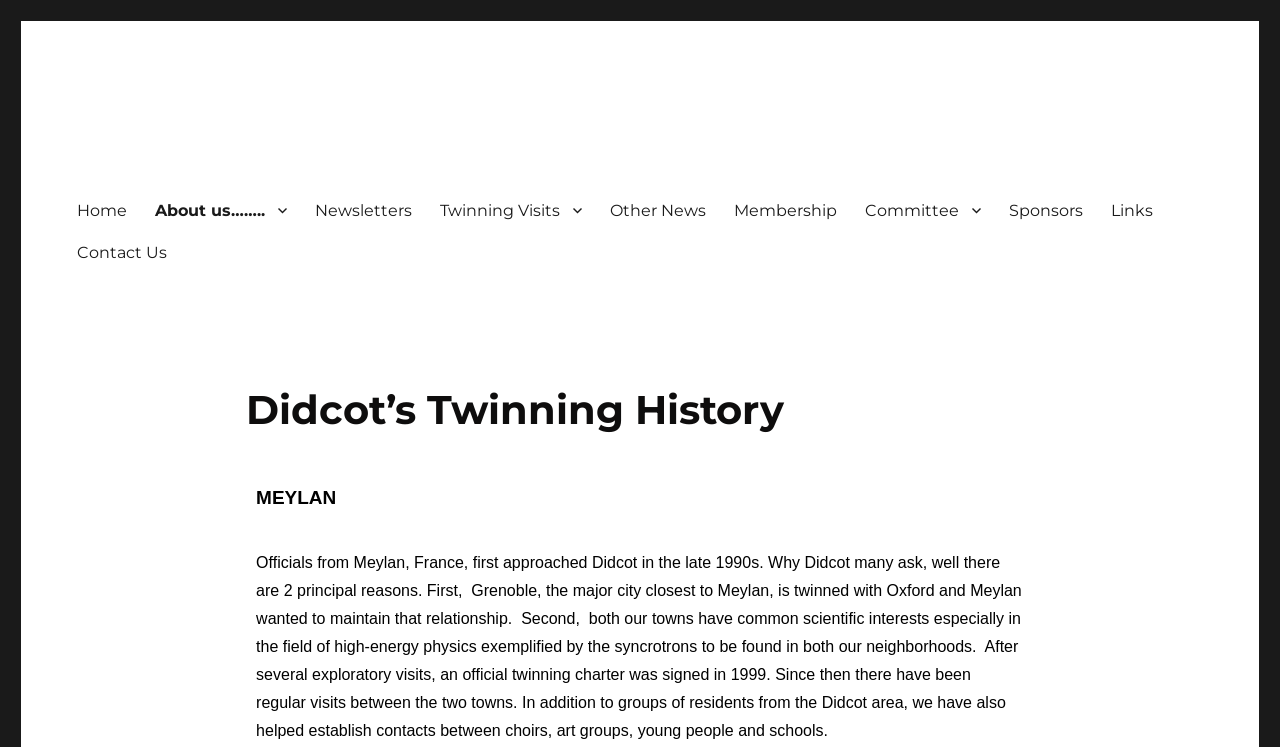Please identify the primary heading of the webpage and give its text content.

Didcot’s Twinning History